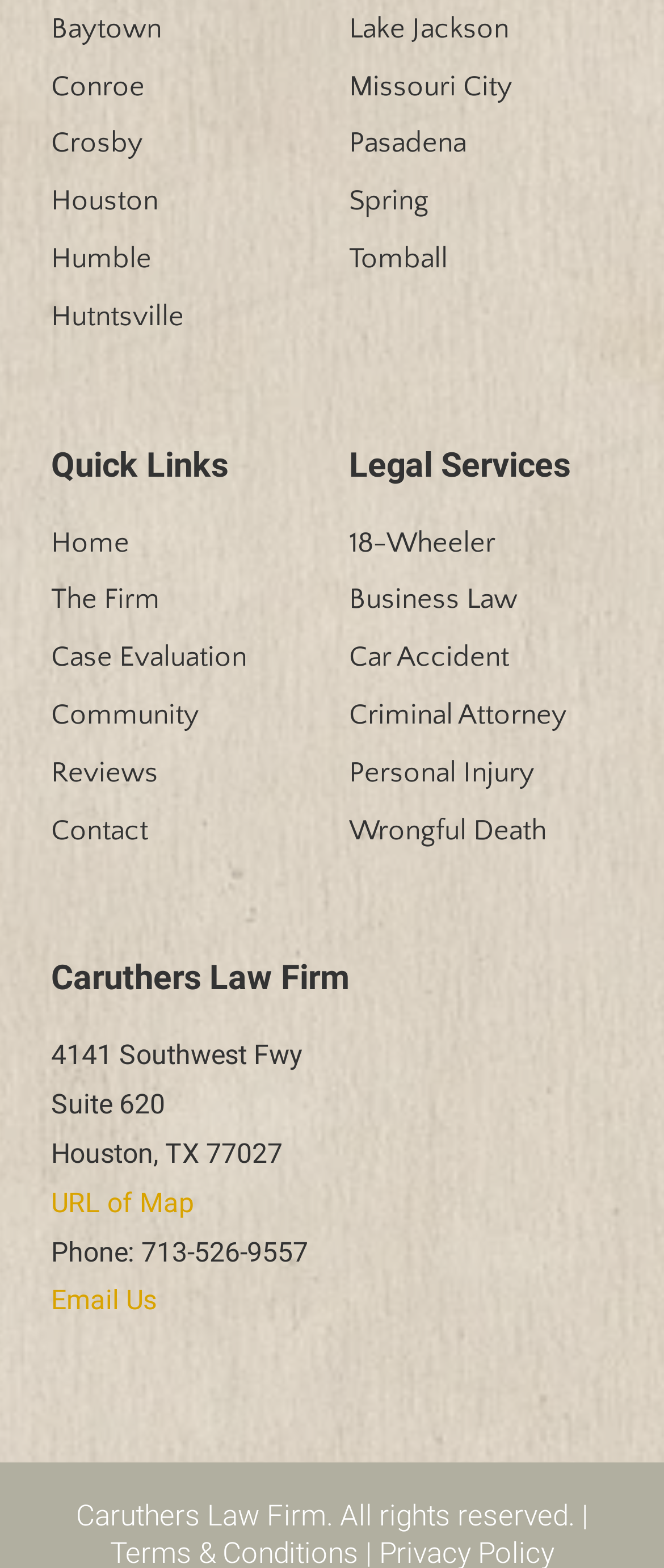Please find the bounding box coordinates of the element that you should click to achieve the following instruction: "Get directions to the law firm". The coordinates should be presented as four float numbers between 0 and 1: [left, top, right, bottom].

[0.077, 0.757, 0.292, 0.777]